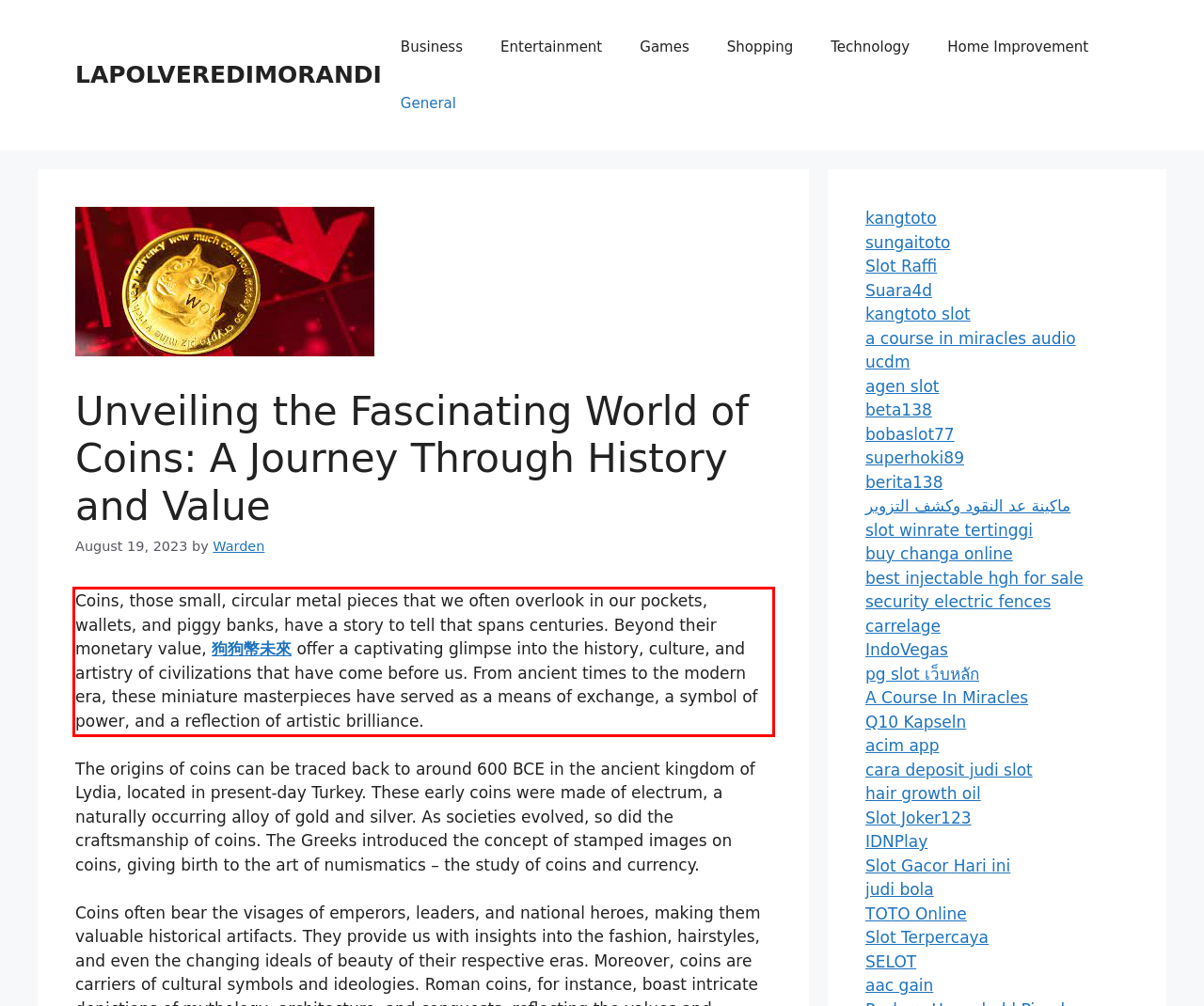Given a screenshot of a webpage containing a red bounding box, perform OCR on the text within this red bounding box and provide the text content.

Coins, those small, circular metal pieces that we often overlook in our pockets, wallets, and piggy banks, have a story to tell that spans centuries. Beyond their monetary value, 狗狗幣未來 offer a captivating glimpse into the history, culture, and artistry of civilizations that have come before us. From ancient times to the modern era, these miniature masterpieces have served as a means of exchange, a symbol of power, and a reflection of artistic brilliance.